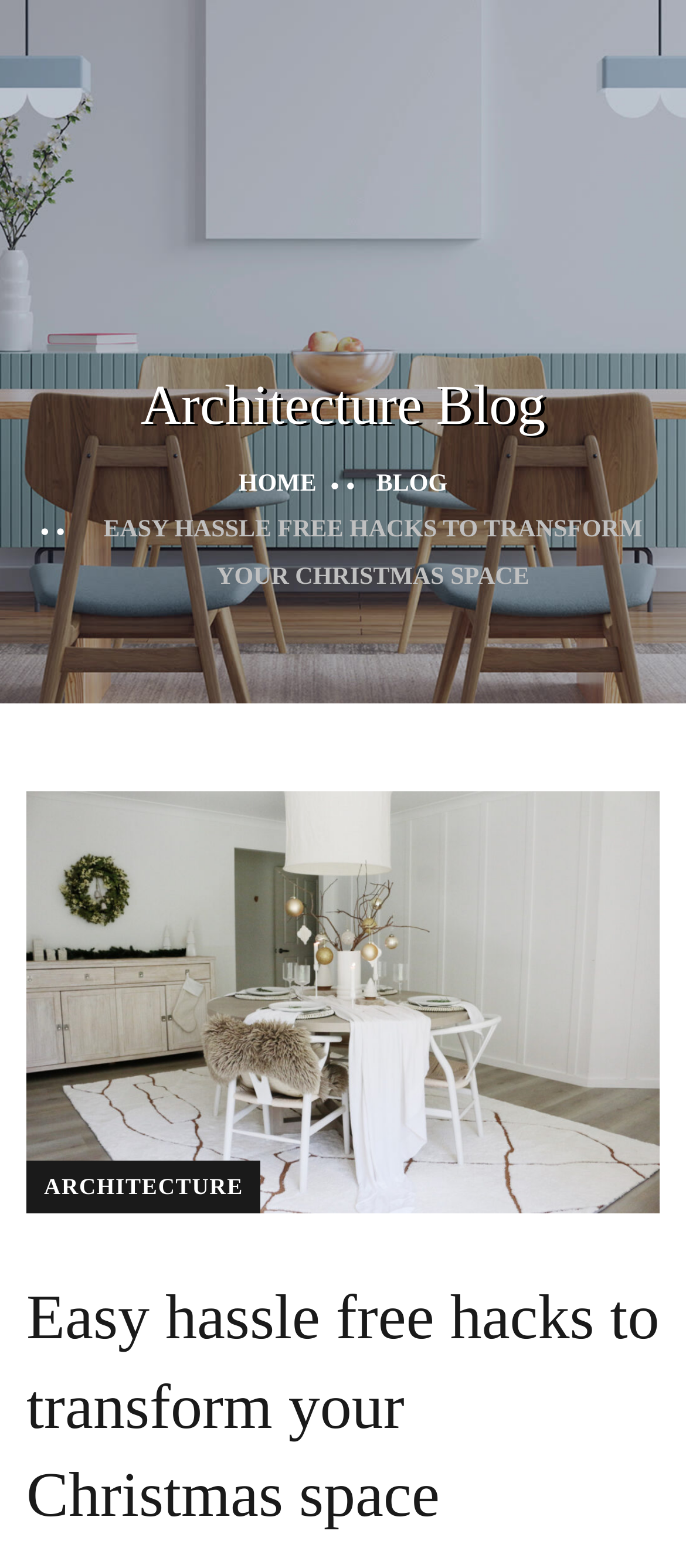Describe in detail what you see on the webpage.

The webpage is about Christmas decoration ideas, specifically "Easy hassle free hacks to transform your Christmas space". At the top, there is a heading that reads "Architecture Blog". Below this heading, there is a navigation menu with two links, "HOME" and "BLOG", positioned side by side. 

Underneath the navigation menu, there is a large title that repeats the main topic of the webpage, "EASY HASSLE FREE HACKS TO TRANSFORM YOUR CHRISTMAS SPACE". To the right of this title, there is a smaller link that says "ARCHITECTURE". 

Further down the page, there is a header section that spans the entire width of the page, containing the same title as the main topic, "Easy hassle free hacks to transform your Christmas space".